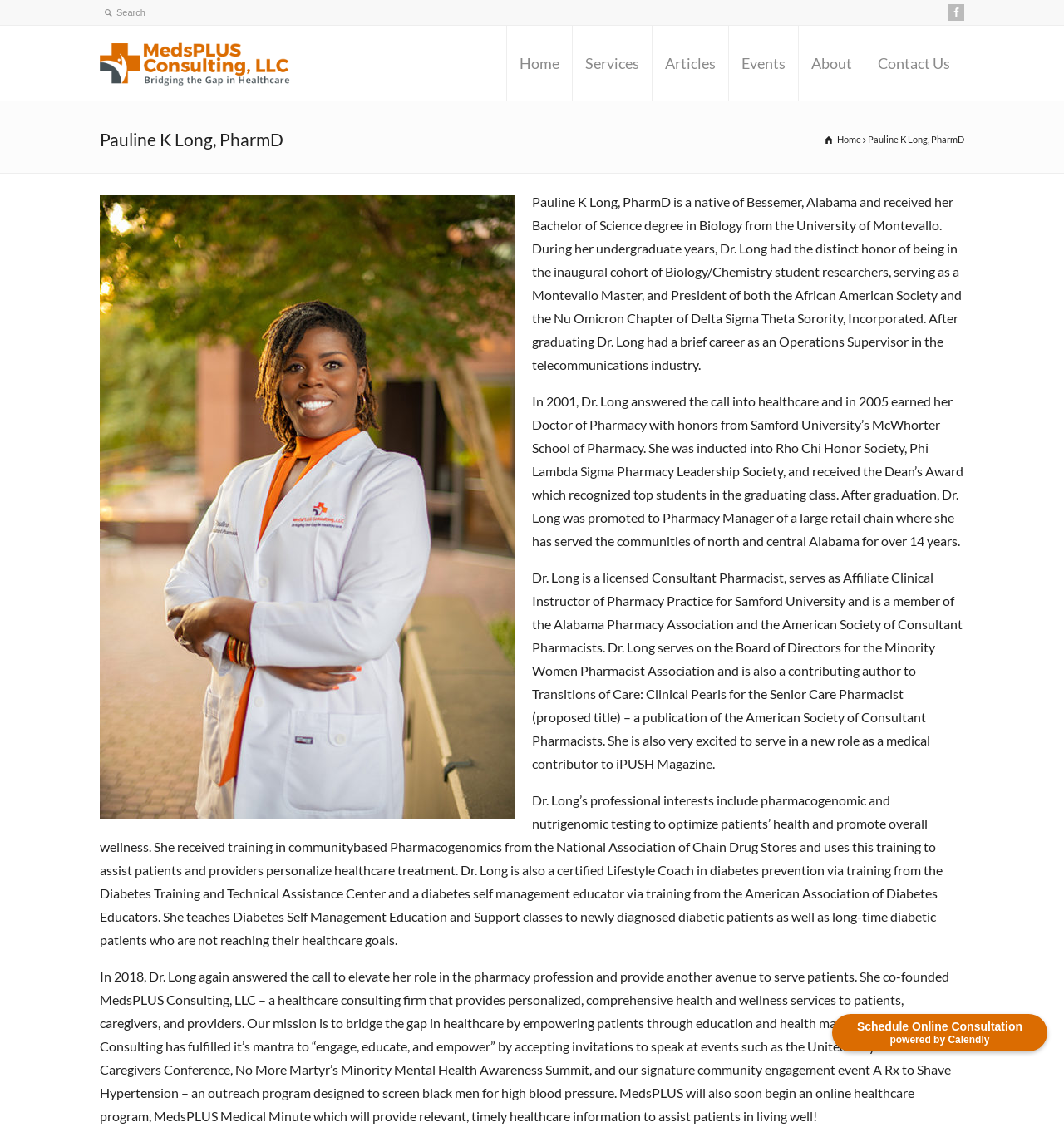Convey a detailed summary of the webpage, mentioning all key elements.

This webpage is about Dr. Pauline K Long, a pharmacist, and her consulting firm, MedsPLUS Consulting, LLC. At the top of the page, there is a search bar and a "Follow Us" link with an icon. Below that, there is a navigation menu with links to "Home", "Services", "Articles", "Events", "About", and "Contact Us". 

To the left of the navigation menu, there is a logo of MedsPLUS Consulting, LLC, which is also a link to the company's homepage. Above the logo, there is a heading with Dr. Long's name and title. 

The main content of the page is a biography of Dr. Long, divided into four paragraphs. The first paragraph describes her early life and education. The second paragraph talks about her career in pharmacy, including her work as a pharmacy manager and her achievements. The third paragraph lists her professional affiliations, certifications, and publications. The fourth paragraph describes her professional interests, including pharmacogenomic and nutrigenomic testing, and her work as a lifestyle coach and diabetes educator.

Below the biography, there is a section about MedsPLUS Consulting, LLC, which describes the company's mission and services. There is also a link to schedule an online consultation with Dr. Long. At the very bottom of the page, there is a "powered by Calendly" text, indicating that the online consultation scheduling system is provided by Calendly.